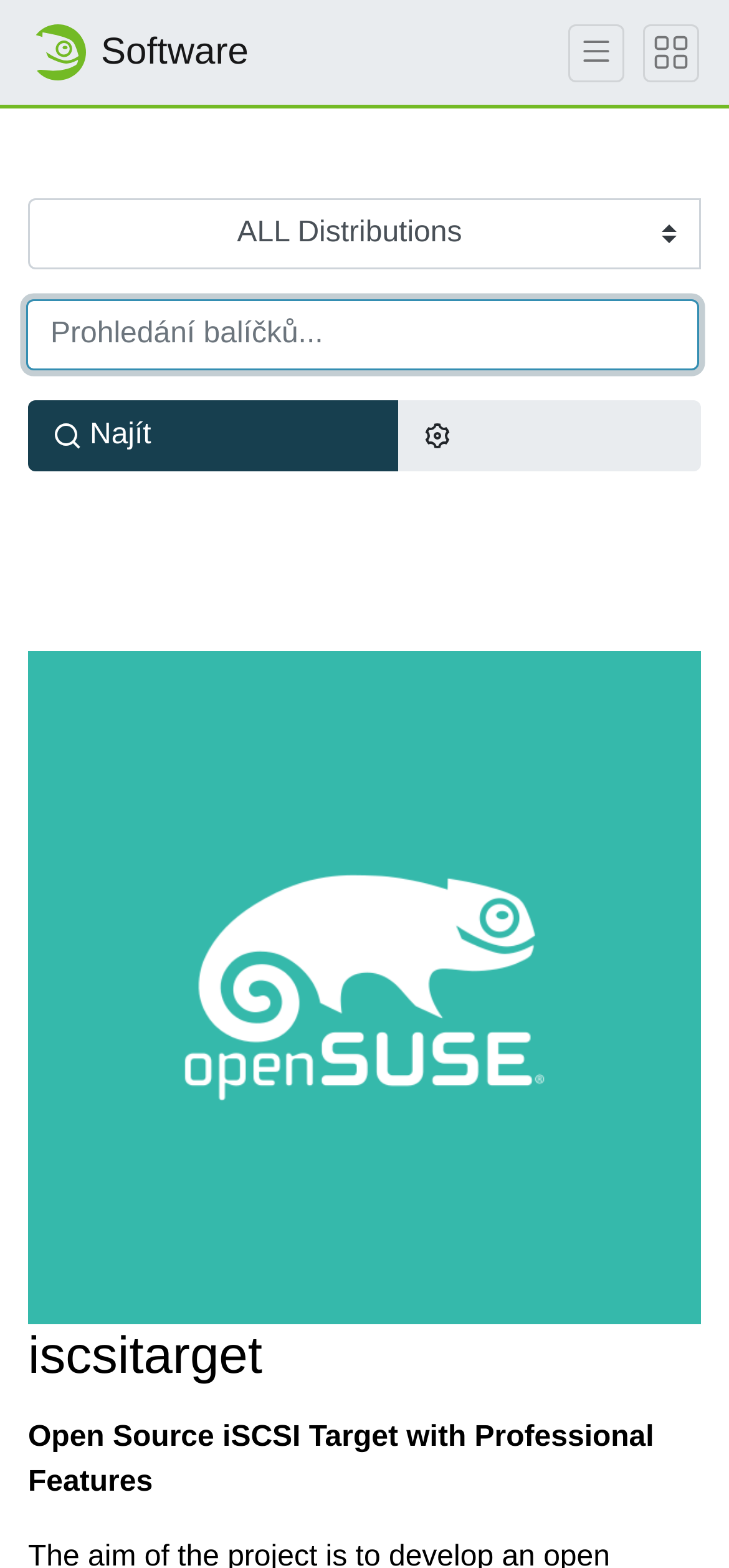Answer the question in a single word or phrase:
How many buttons are there in the top-right corner of the webpage?

2